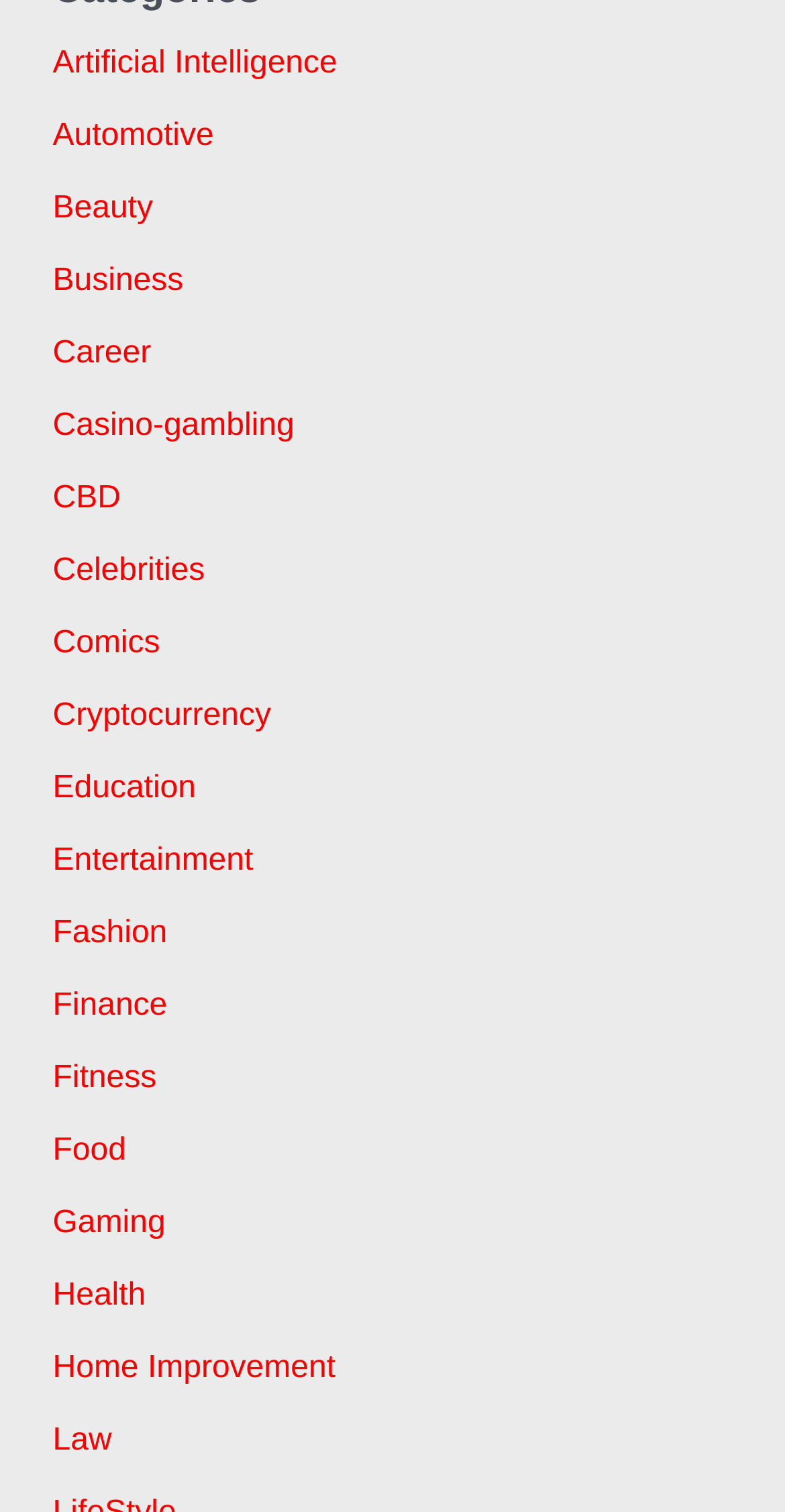Please determine the bounding box of the UI element that matches this description: Fitness. The coordinates should be given as (top-left x, top-left y, bottom-right x, bottom-right y), with all values between 0 and 1.

[0.067, 0.702, 0.199, 0.725]